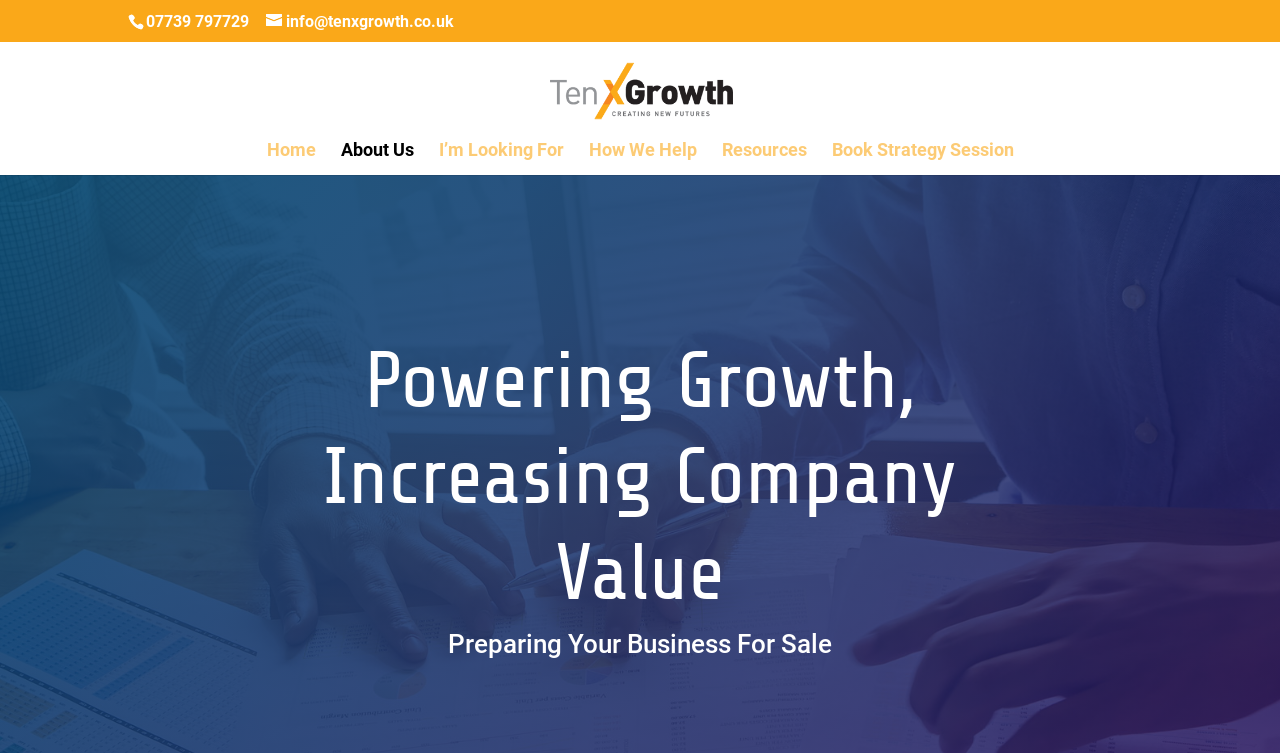Identify the bounding box coordinates of the HTML element based on this description: "07739 797729".

[0.1, 0.016, 0.205, 0.041]